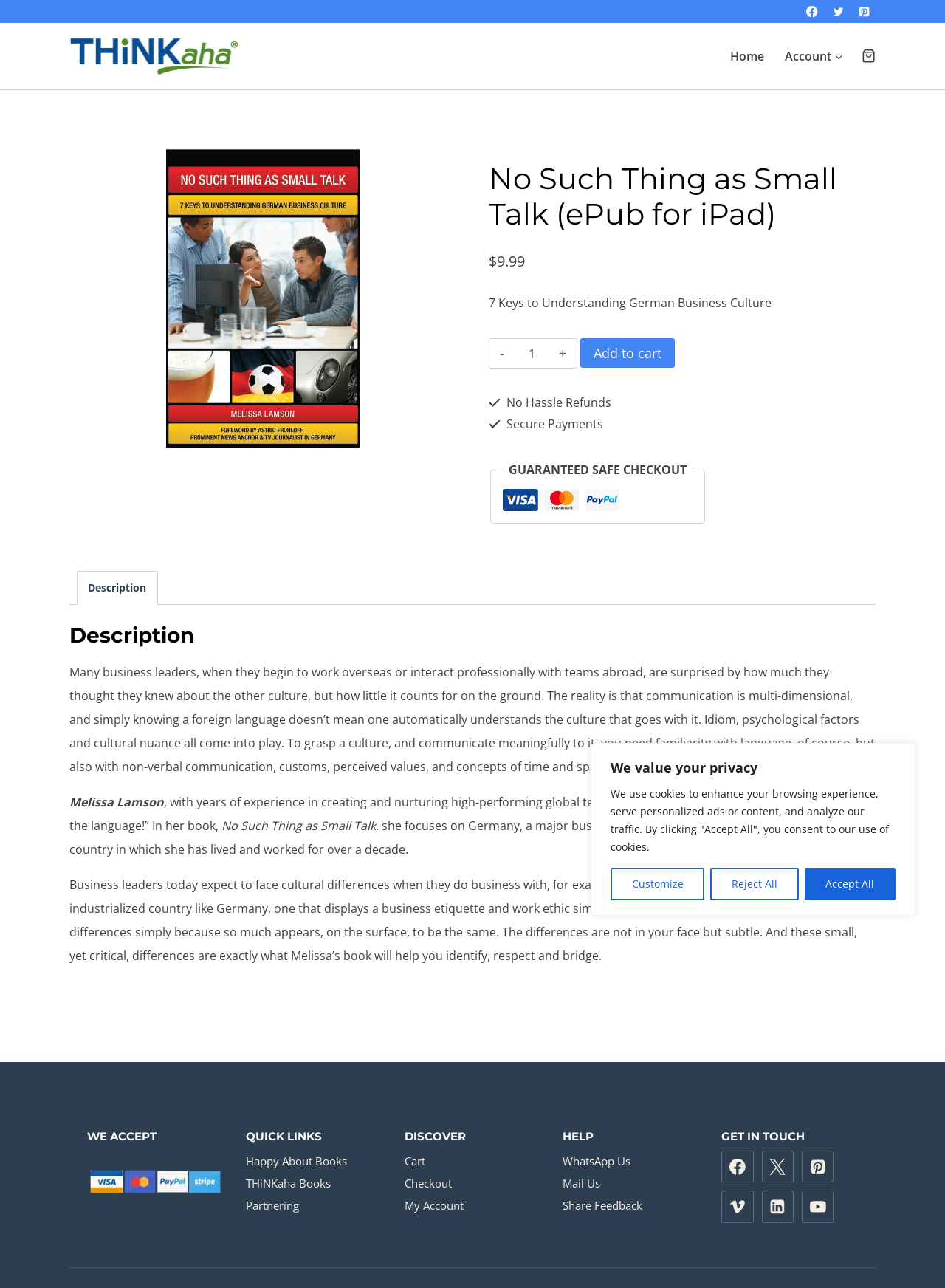Identify the primary heading of the webpage and provide its text.

No Such Thing as Small Talk (ePub for iPad)